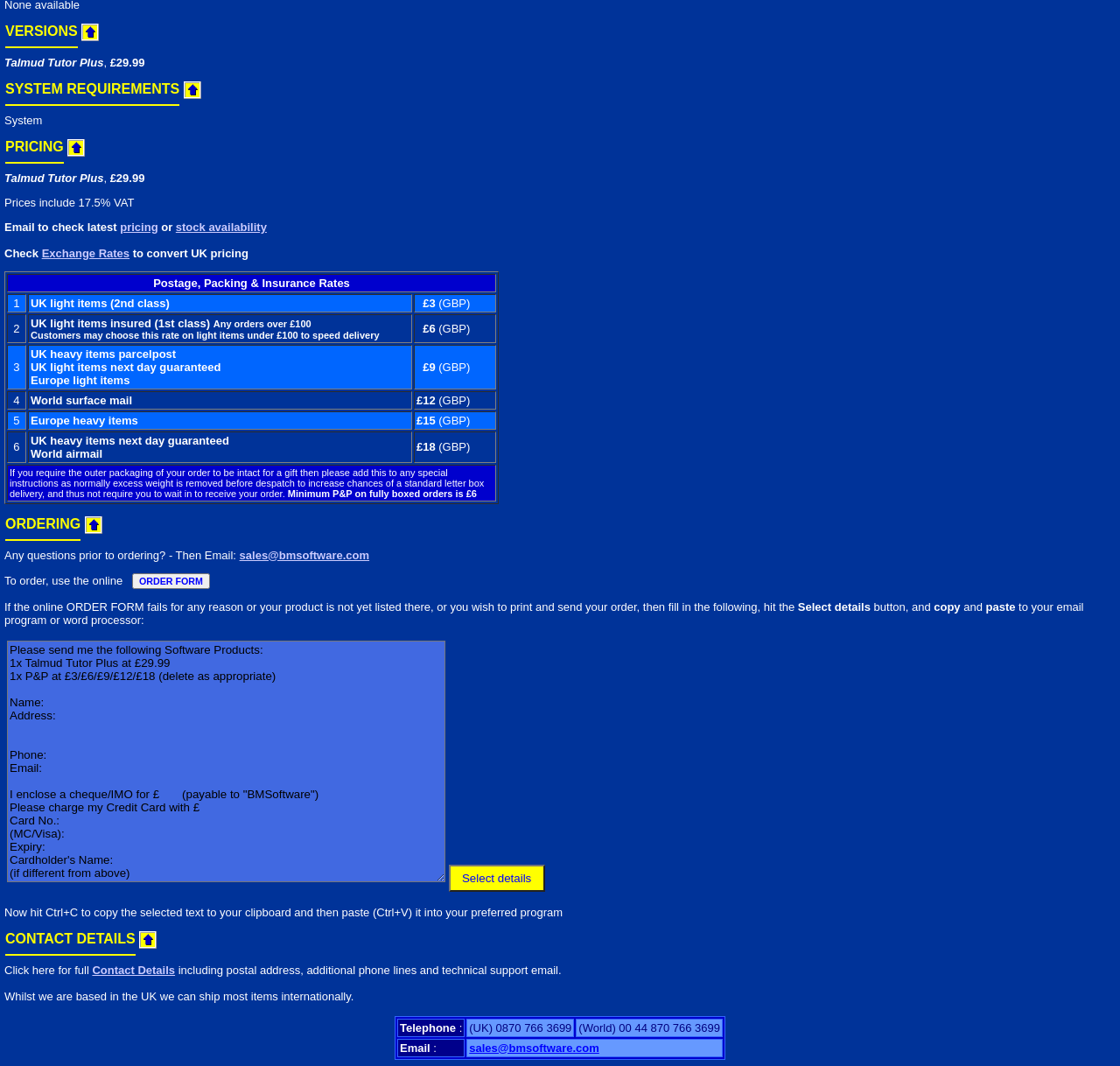Based on the element description: "sales@bmsoftware.com", identify the bounding box coordinates for this UI element. The coordinates must be four float numbers between 0 and 1, listed as [left, top, right, bottom].

[0.214, 0.514, 0.33, 0.527]